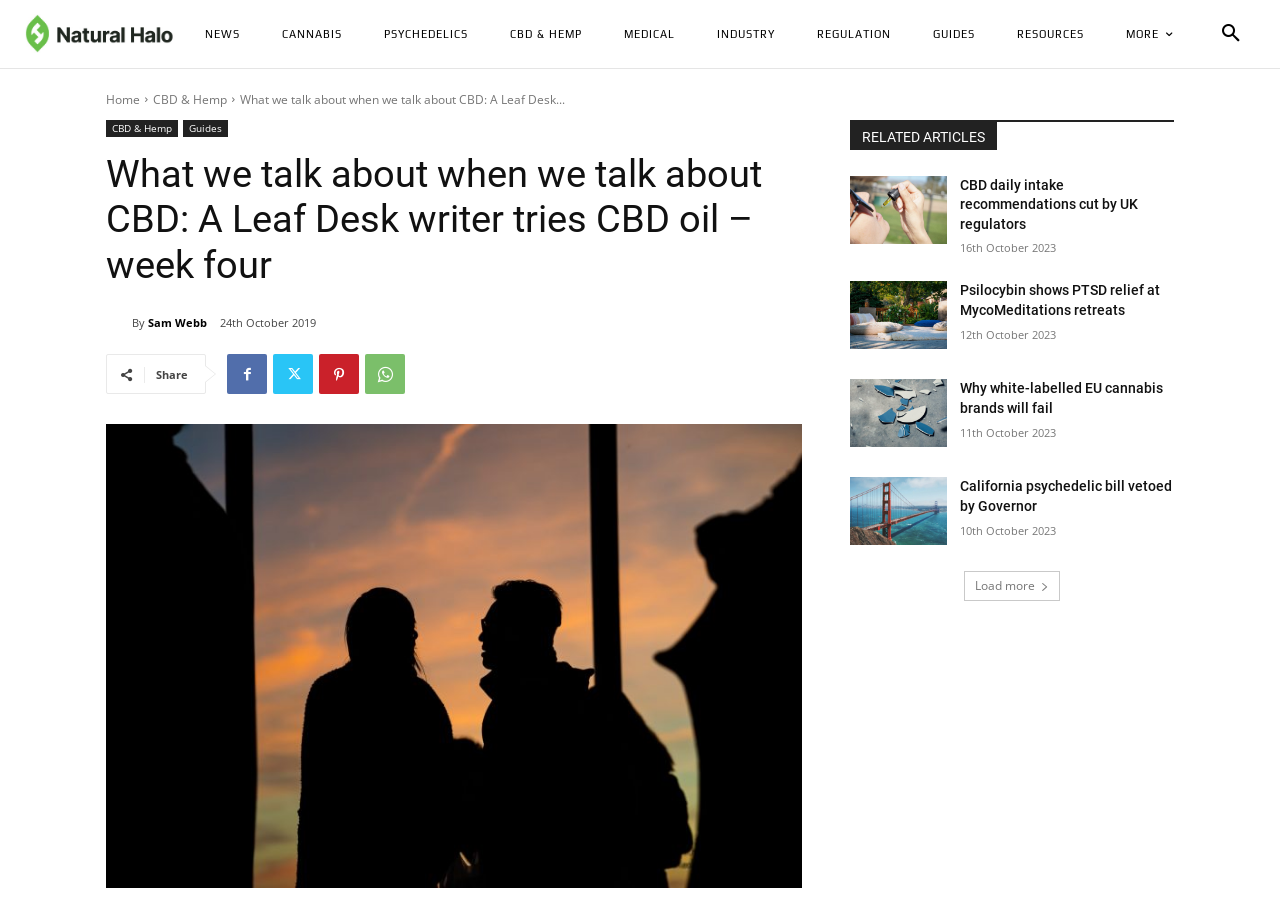Identify the bounding box coordinates of the clickable region required to complete the instruction: "Read the article by Sam Webb". The coordinates should be given as four float numbers within the range of 0 and 1, i.e., [left, top, right, bottom].

[0.083, 0.348, 0.103, 0.37]